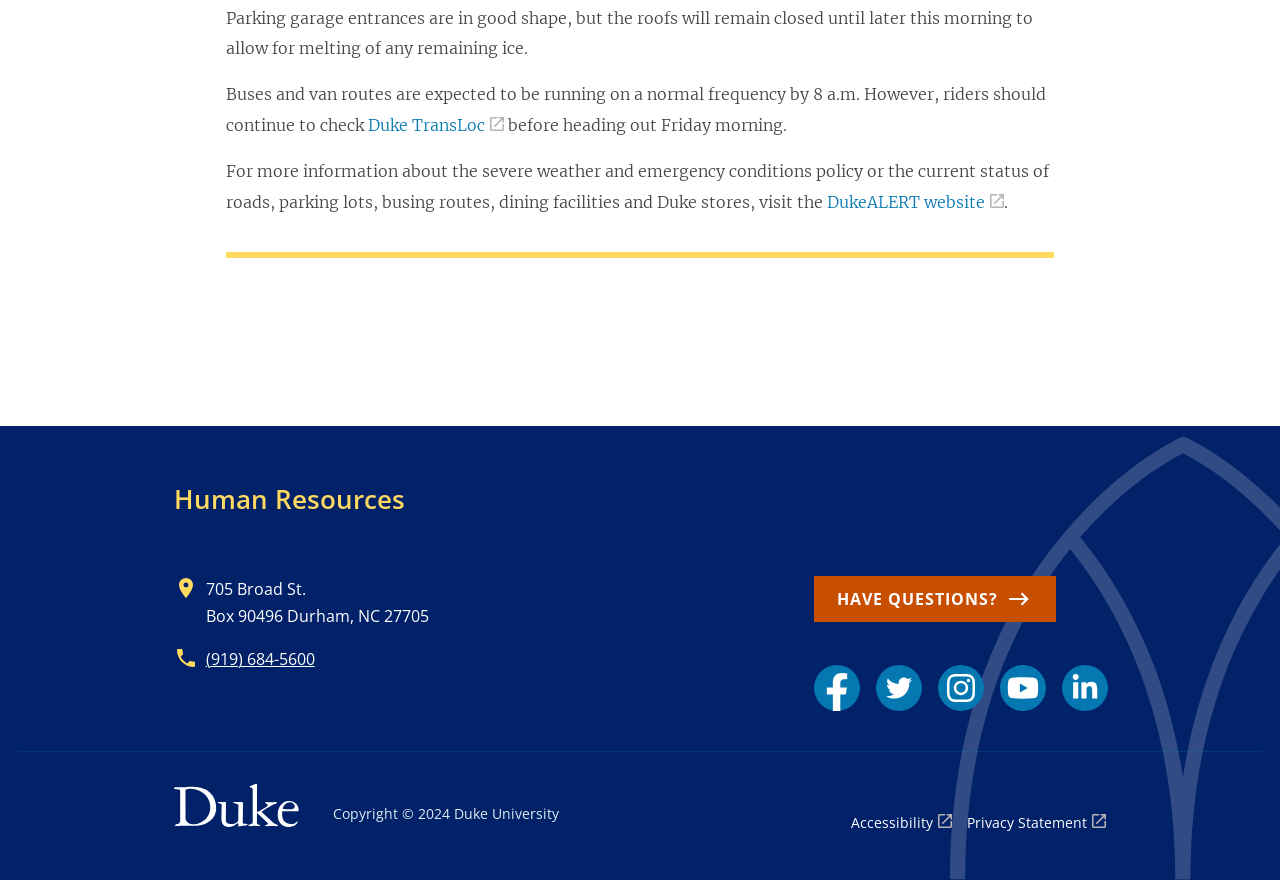What social media platforms does Duke University have?
Refer to the image and provide a one-word or short phrase answer.

Facebook, Twitter, Instagram, YouTube, LinkedIn